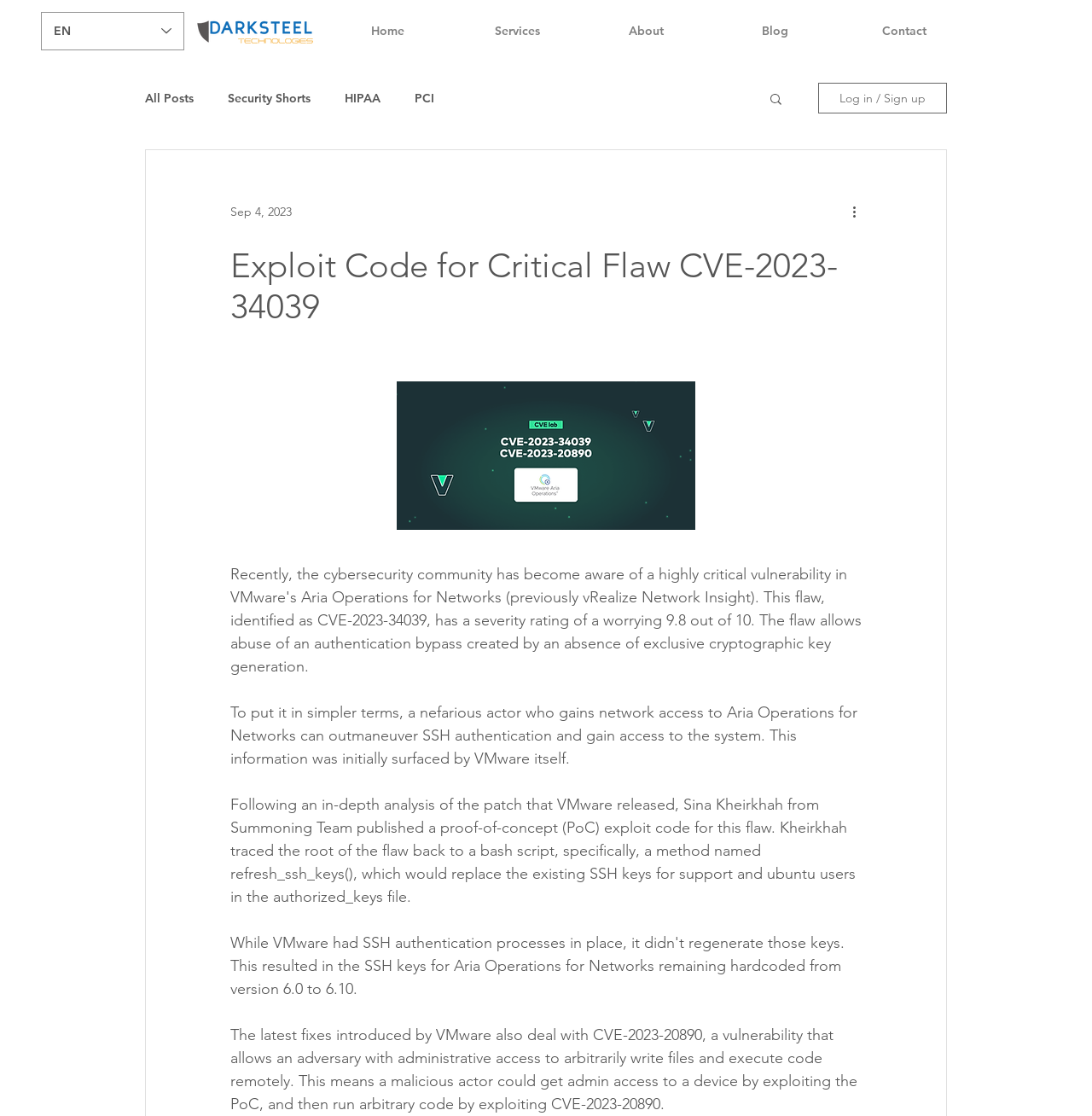Locate the bounding box coordinates of the element's region that should be clicked to carry out the following instruction: "Go to Home page". The coordinates need to be four float numbers between 0 and 1, i.e., [left, top, right, bottom].

[0.295, 0.008, 0.414, 0.048]